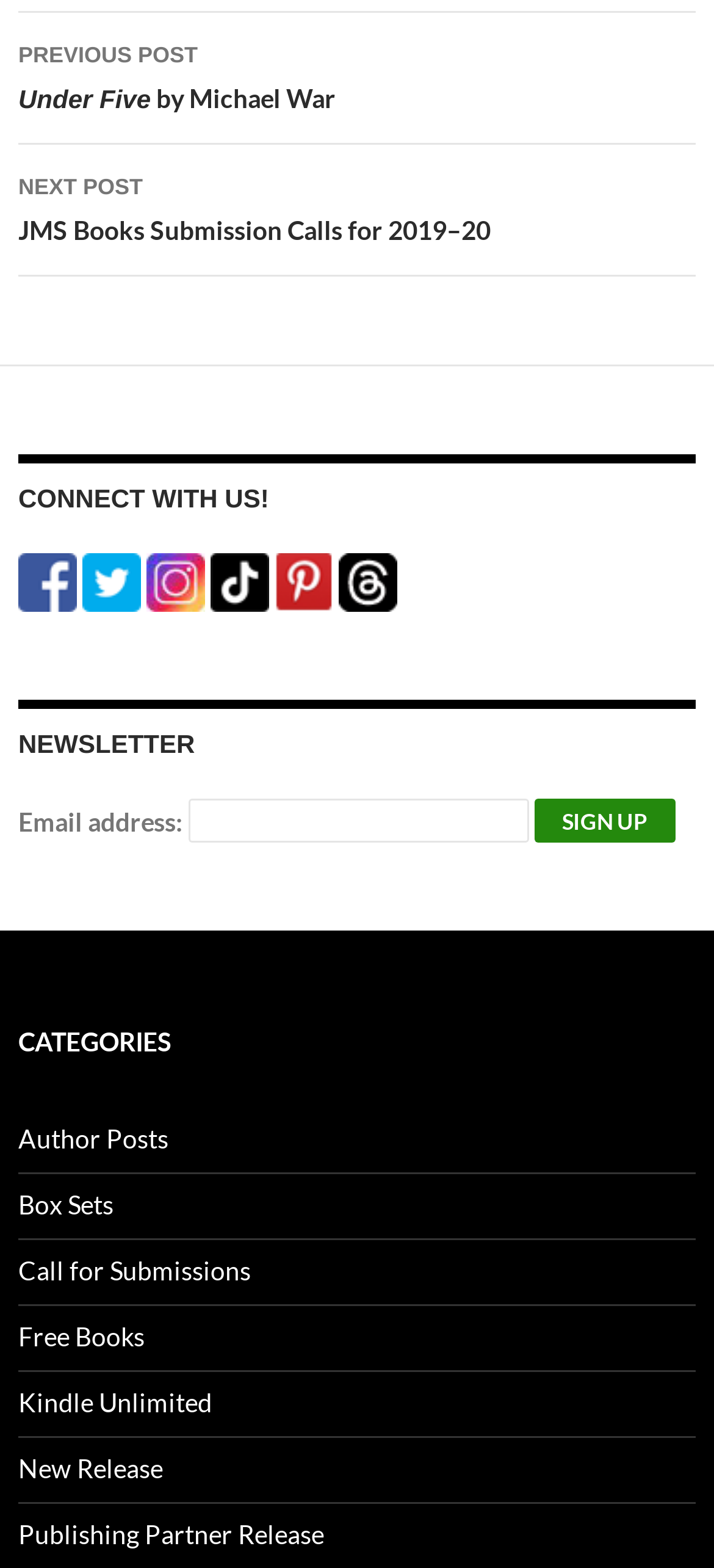Determine the bounding box coordinates for the UI element matching this description: "New Release".

[0.026, 0.927, 0.228, 0.946]